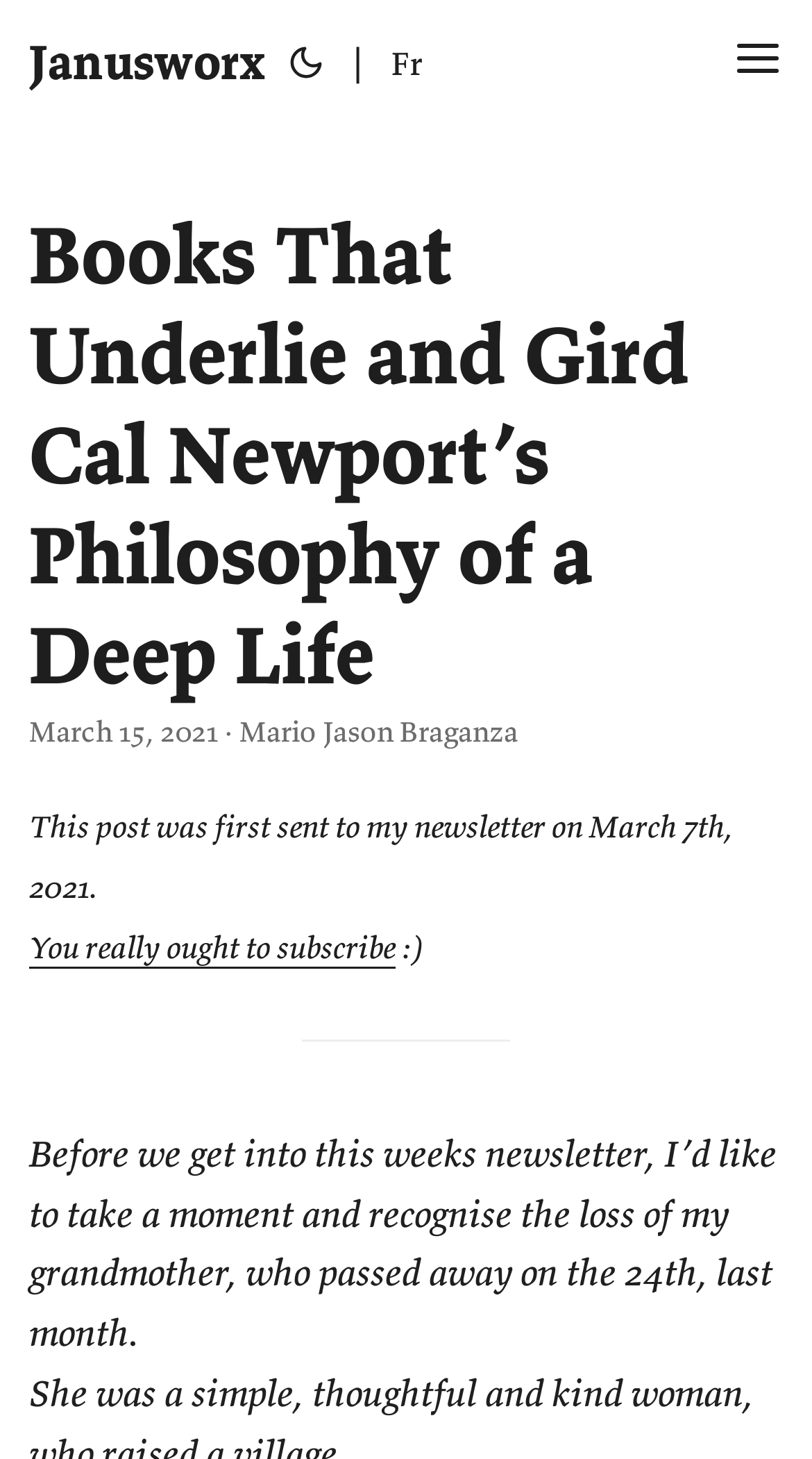What is the orientation of the separator?
Look at the image and respond with a one-word or short-phrase answer.

Horizontal